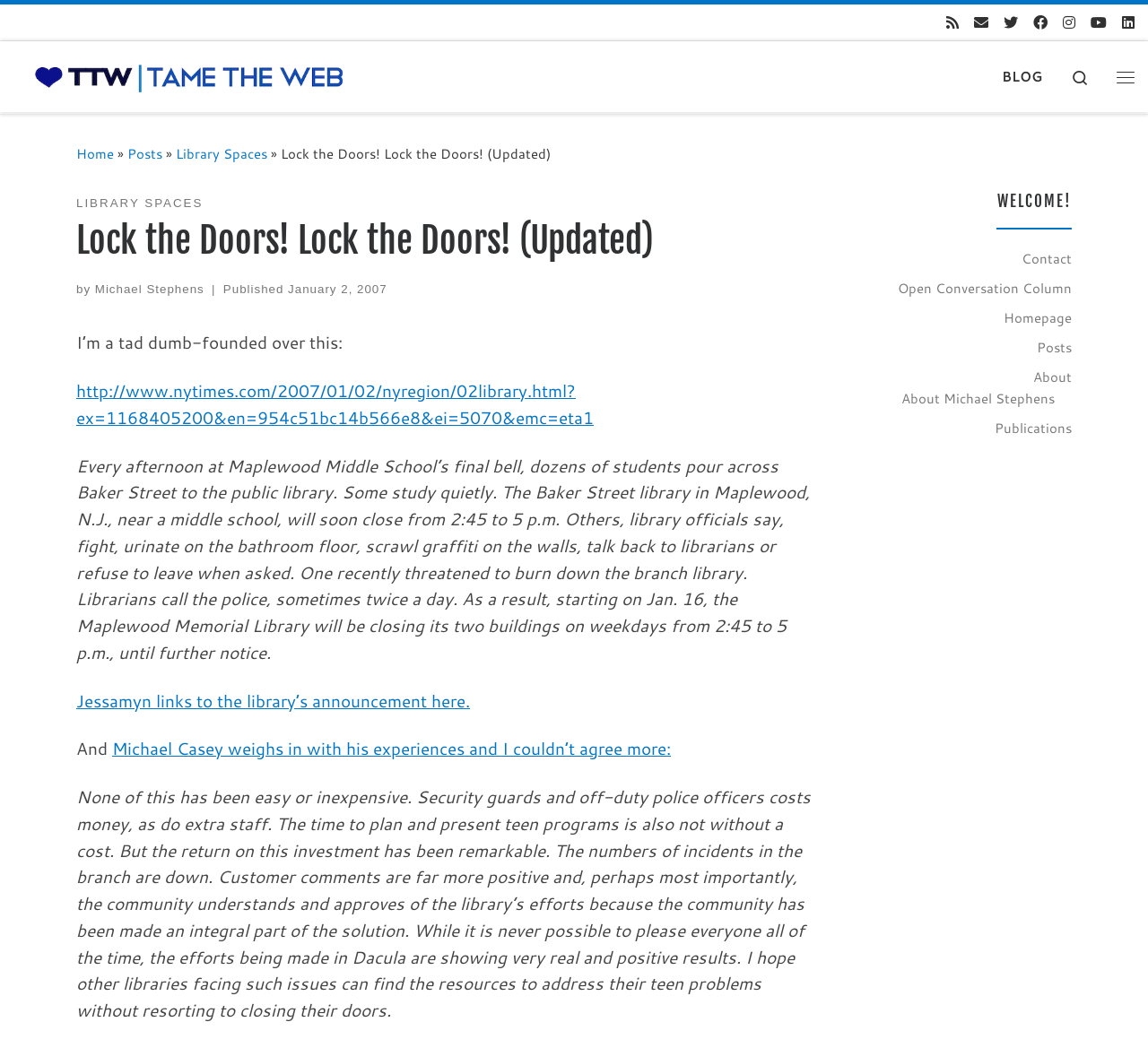Identify the bounding box coordinates necessary to click and complete the given instruction: "Read the post 'Lock the Doors! Lock the Doors! (Updated)'".

[0.245, 0.137, 0.48, 0.155]